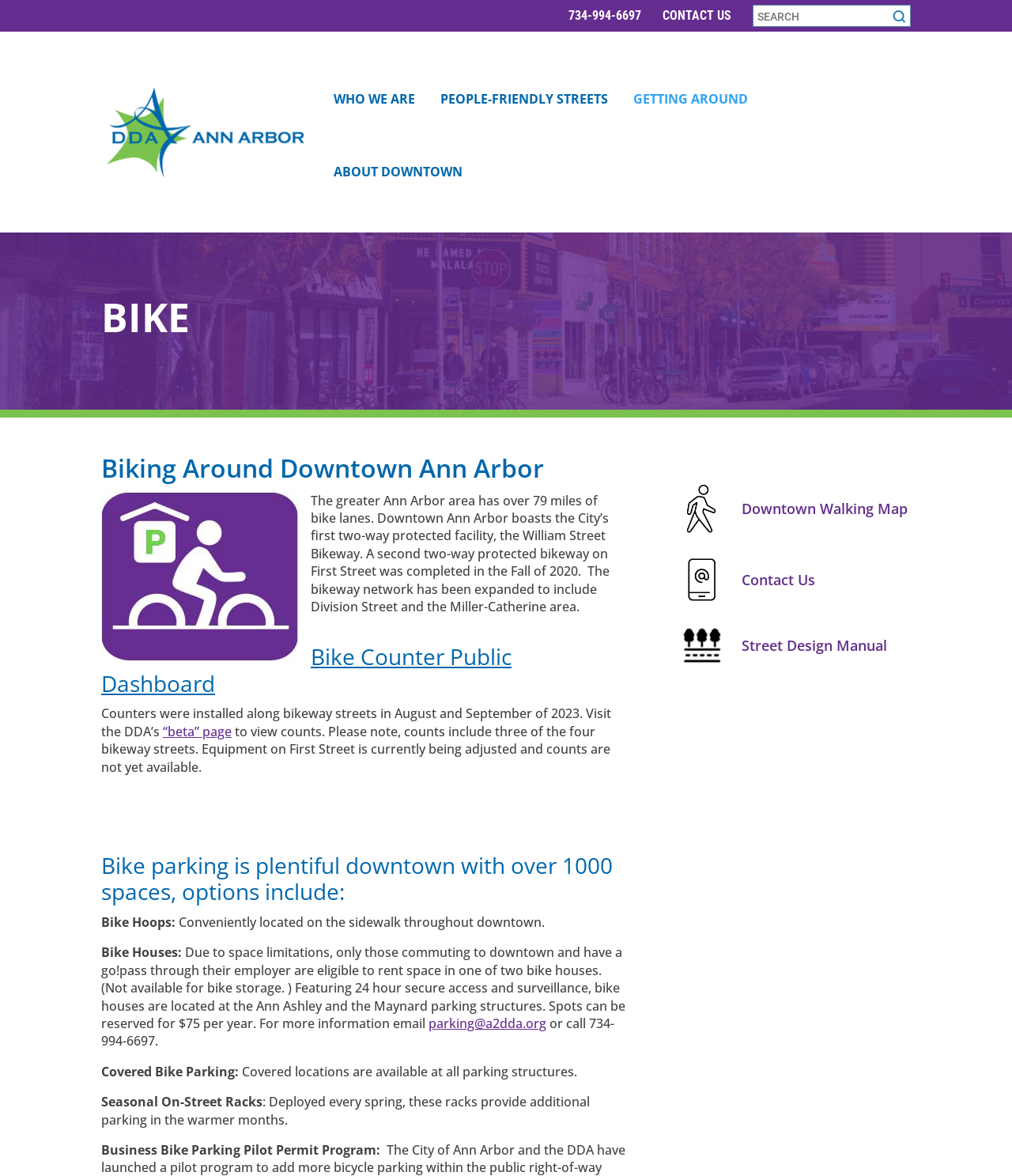How many bike parking options are mentioned?
Please answer the question as detailed as possible based on the image.

I counted the different bike parking options mentioned in the webpage, which are Bike Hoops, Bike Houses, Covered Bike Parking, and Seasonal On-Street Racks.